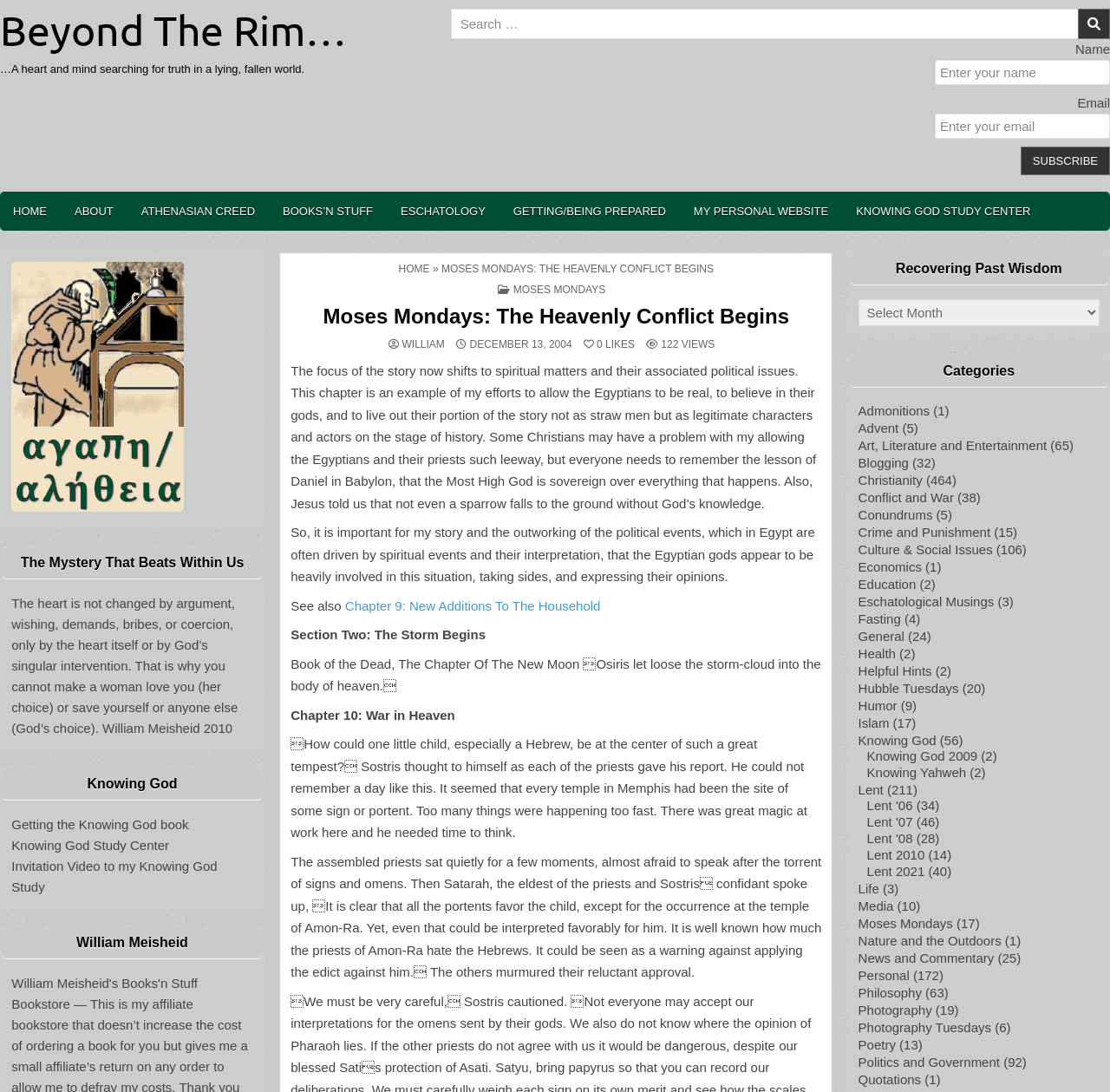Utilize the details in the image to thoroughly answer the following question: What is the name of the author of the book?

The name of the author of the book can be found in the text 'WILLIAM' which is located below the post content and above the 'DECEMBER 13, 2004' text.